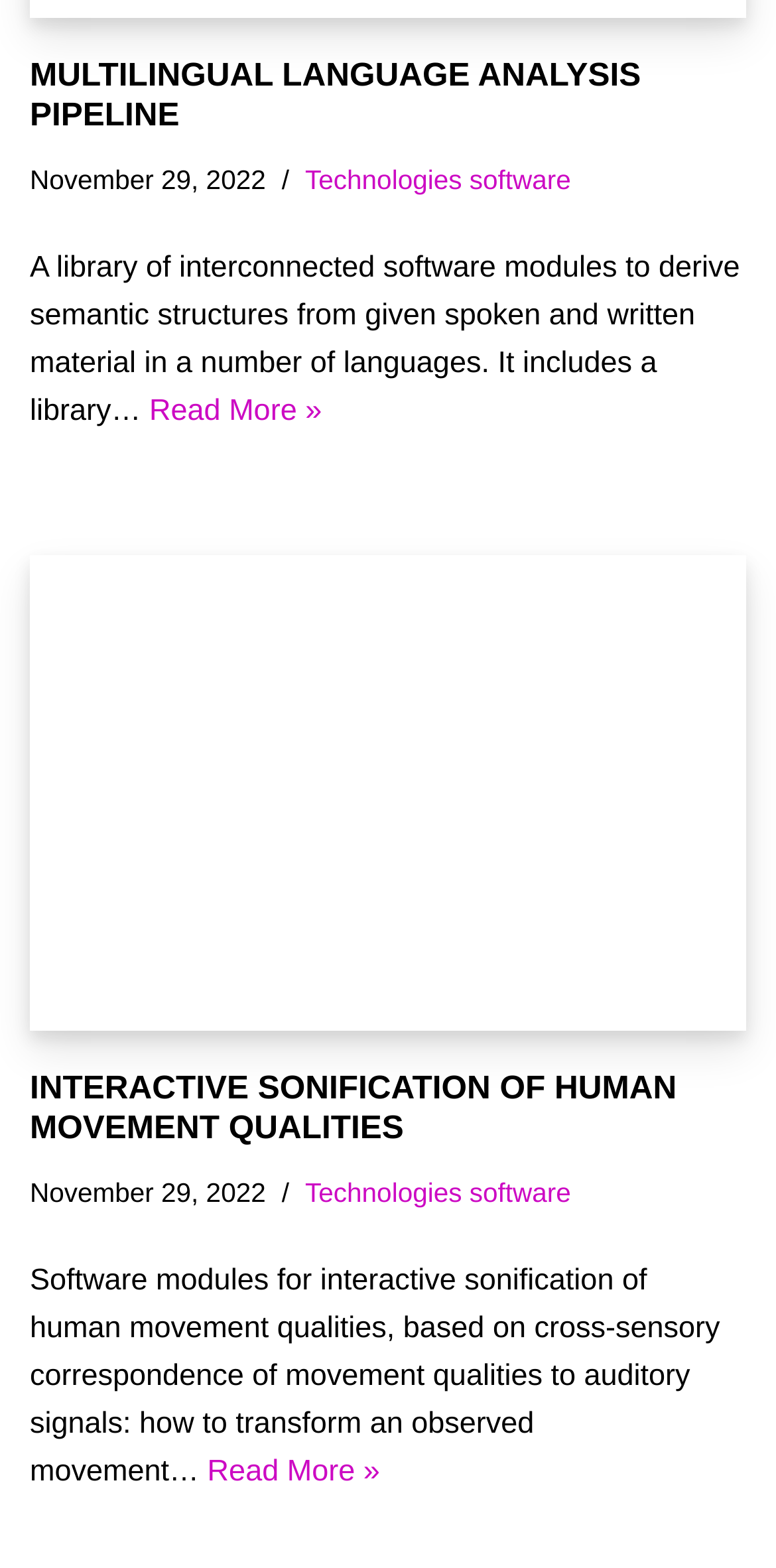How many articles are on this webpage?
Look at the image and answer with only one word or phrase.

2